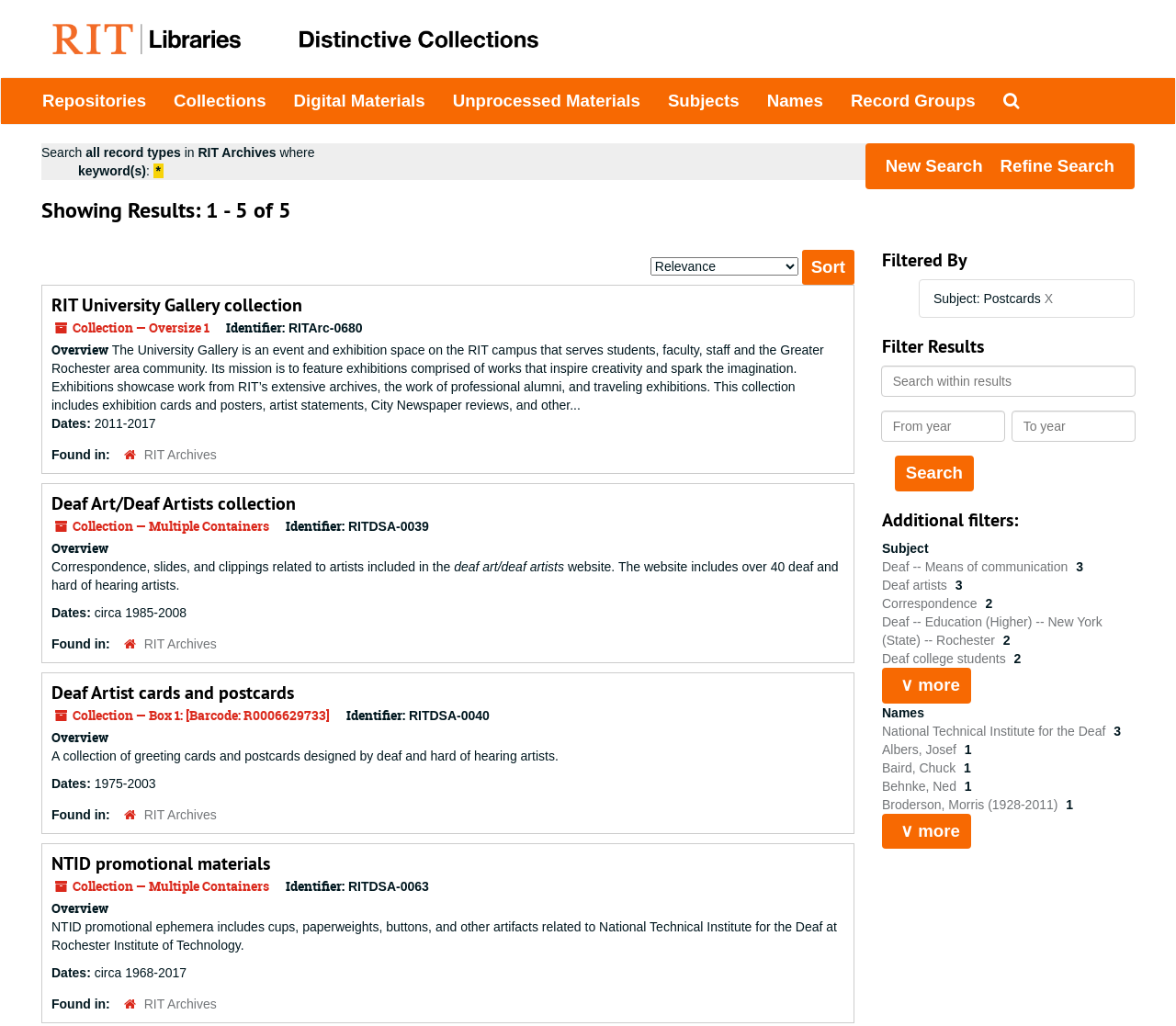Please identify the bounding box coordinates of the element that needs to be clicked to execute the following command: "Sort by". Provide the bounding box using four float numbers between 0 and 1, formatted as [left, top, right, bottom].

[0.553, 0.251, 0.679, 0.269]